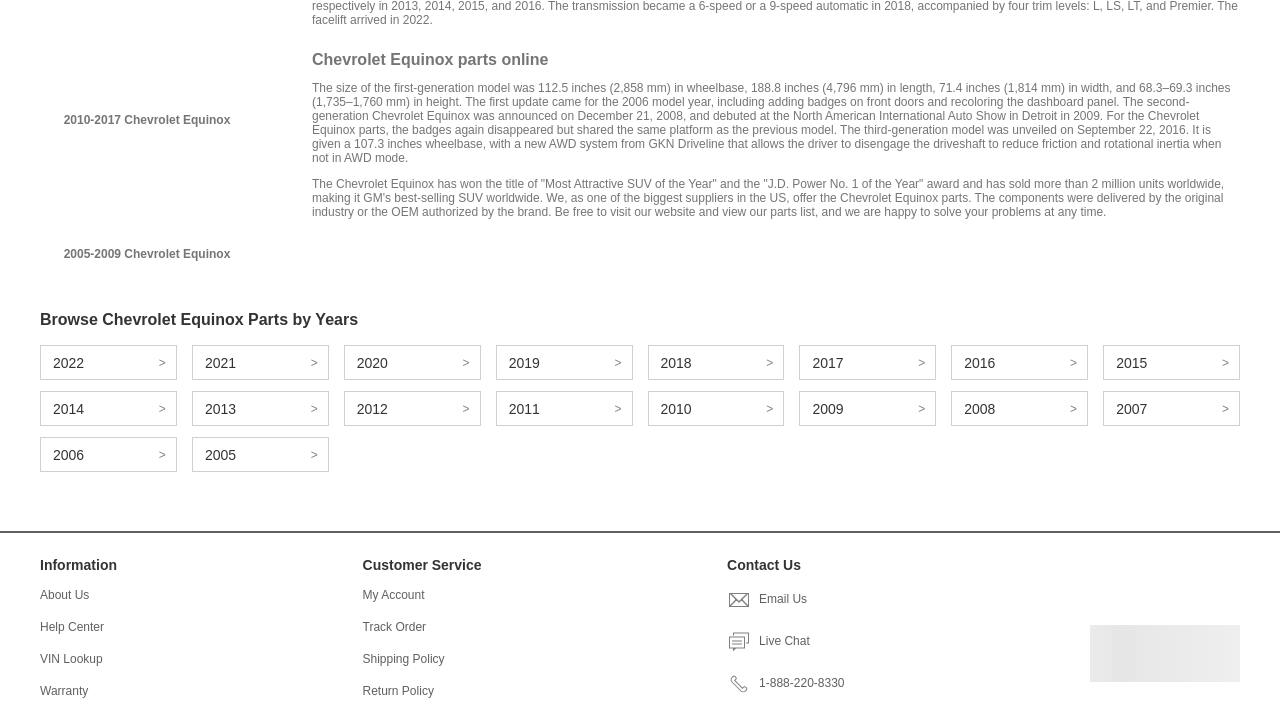What is the rating of the website according to BBB?
Examine the image closely and answer the question with as much detail as possible.

I found the answer by analyzing the image element with ID 321, which is located at the bottom of the webpage. The image shows the BBB rating of the website as 'A'.